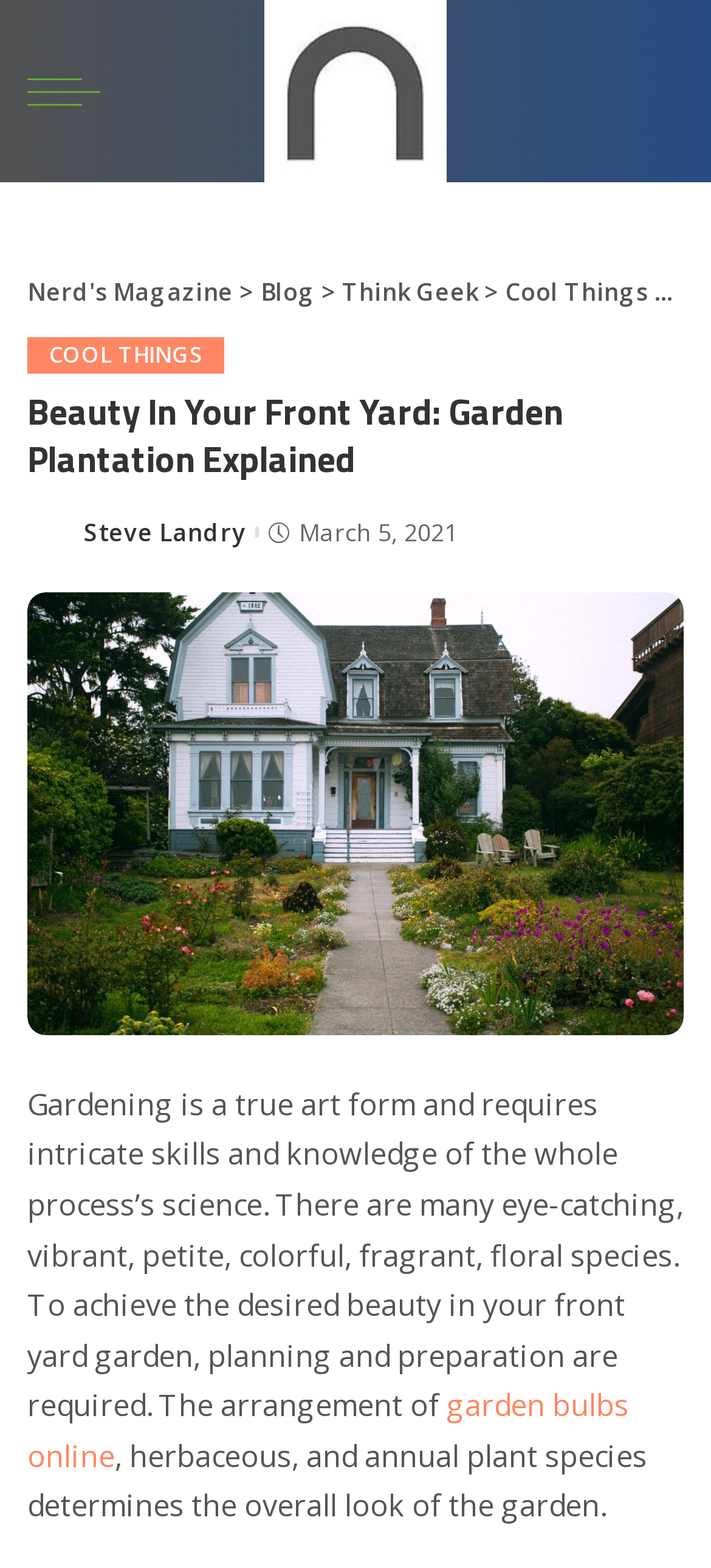Respond to the following query with just one word or a short phrase: 
Where can garden bulbs be purchased?

online